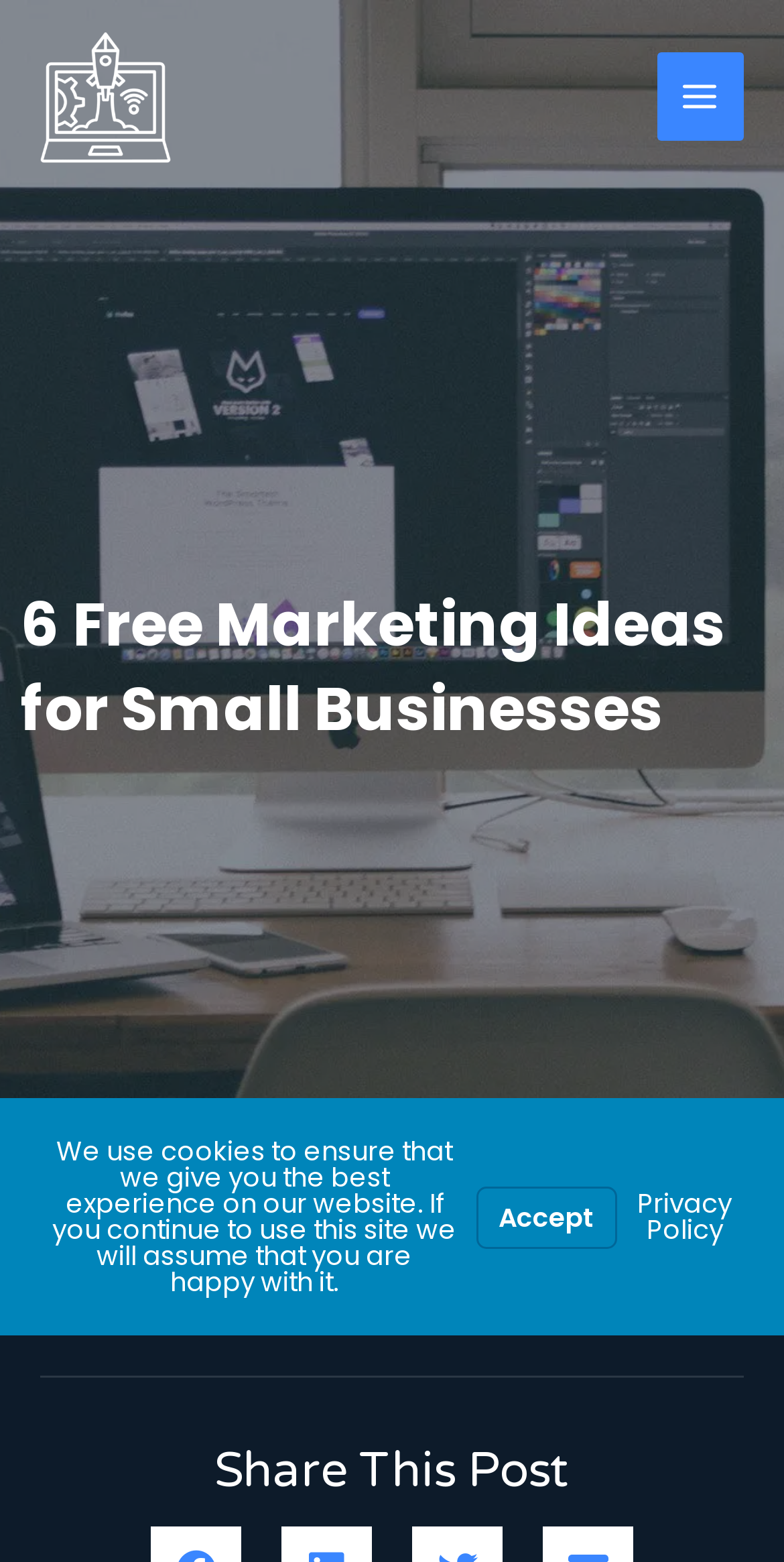What is the name of the web design agency?
Examine the image and give a concise answer in one word or a short phrase.

Ready Set Web